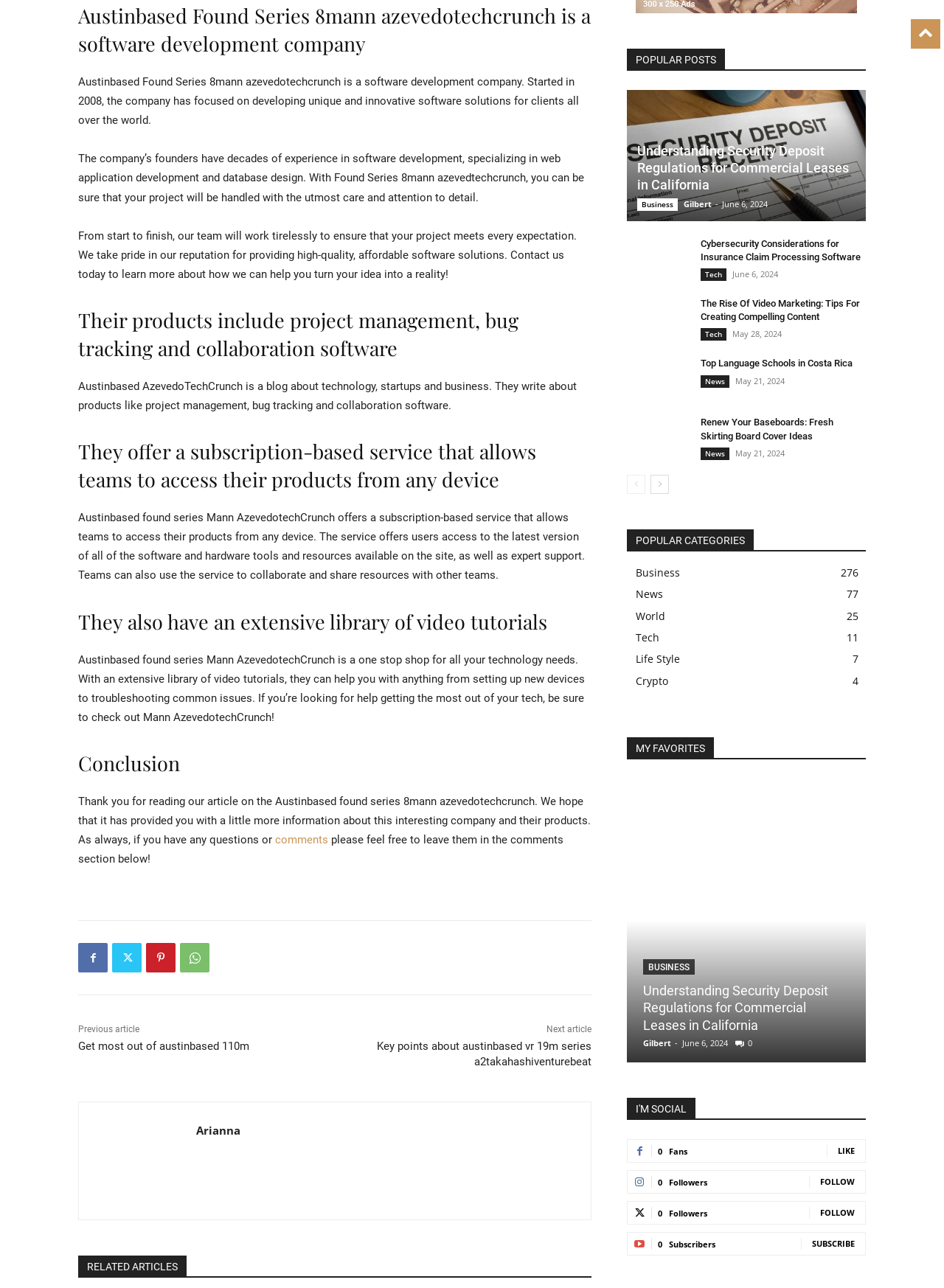What type of products does AzevedoTechCrunch offer?
Refer to the screenshot and deliver a thorough answer to the question presented.

According to the article, AzevedoTechCrunch offers a range of products, including project management, bug tracking, and collaboration software. These products are designed to help teams work more efficiently and effectively.